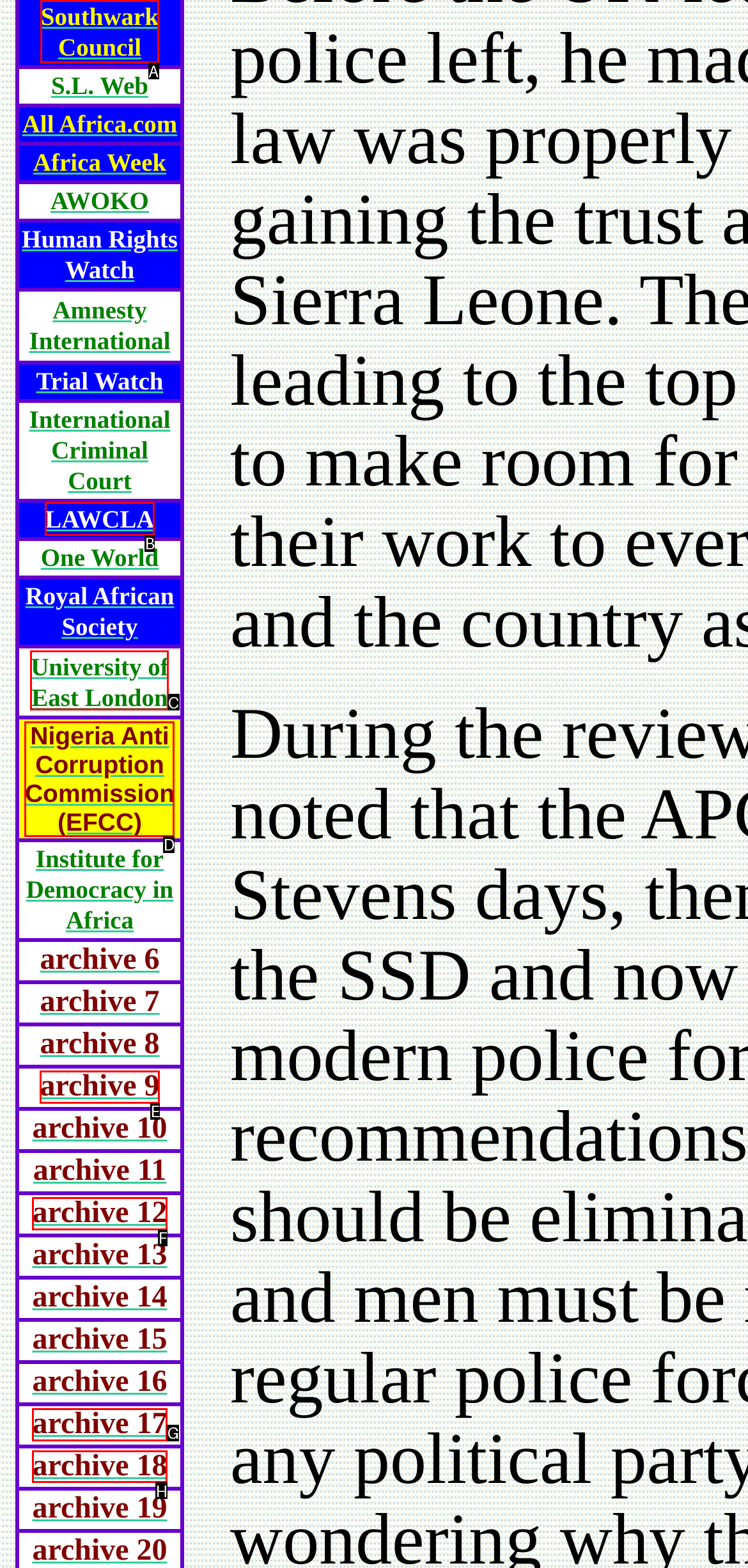From the given options, choose the one to complete the task: view University of East London
Indicate the letter of the correct option.

C